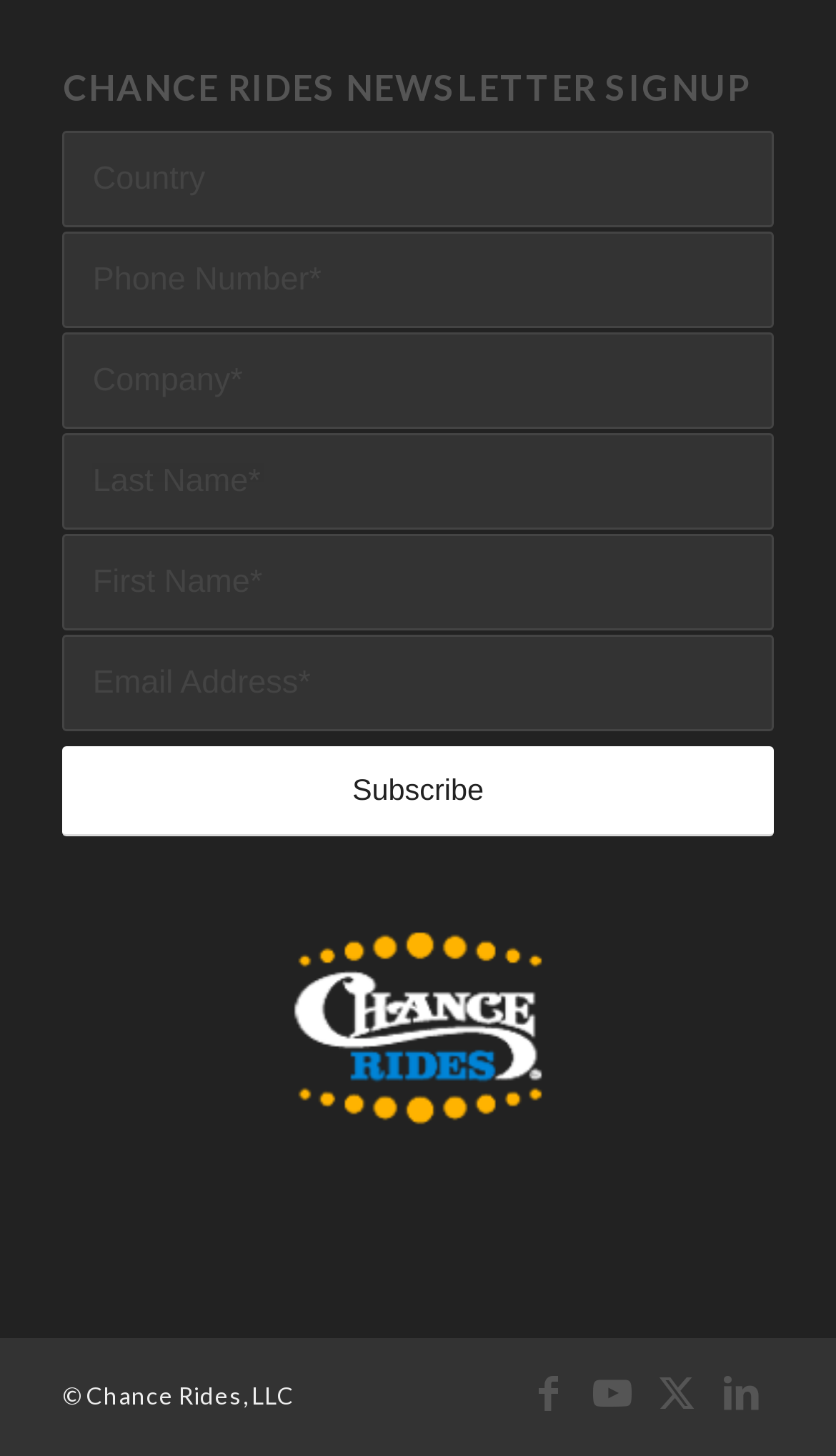Kindly respond to the following question with a single word or a brief phrase: 
How many fields are required in the form?

5